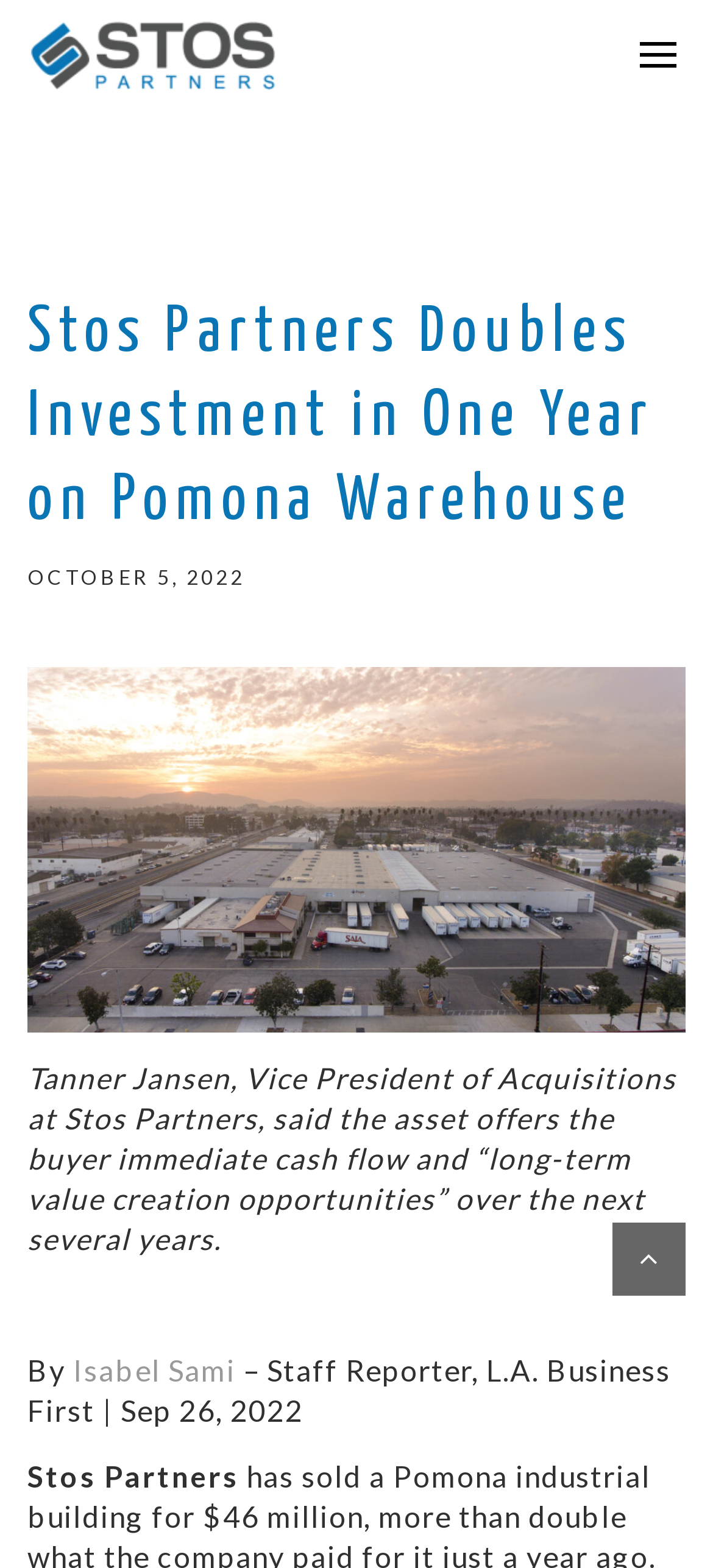Provide a one-word or short-phrase response to the question:
What is the topic of the article?

Investment in Pomona Warehouse